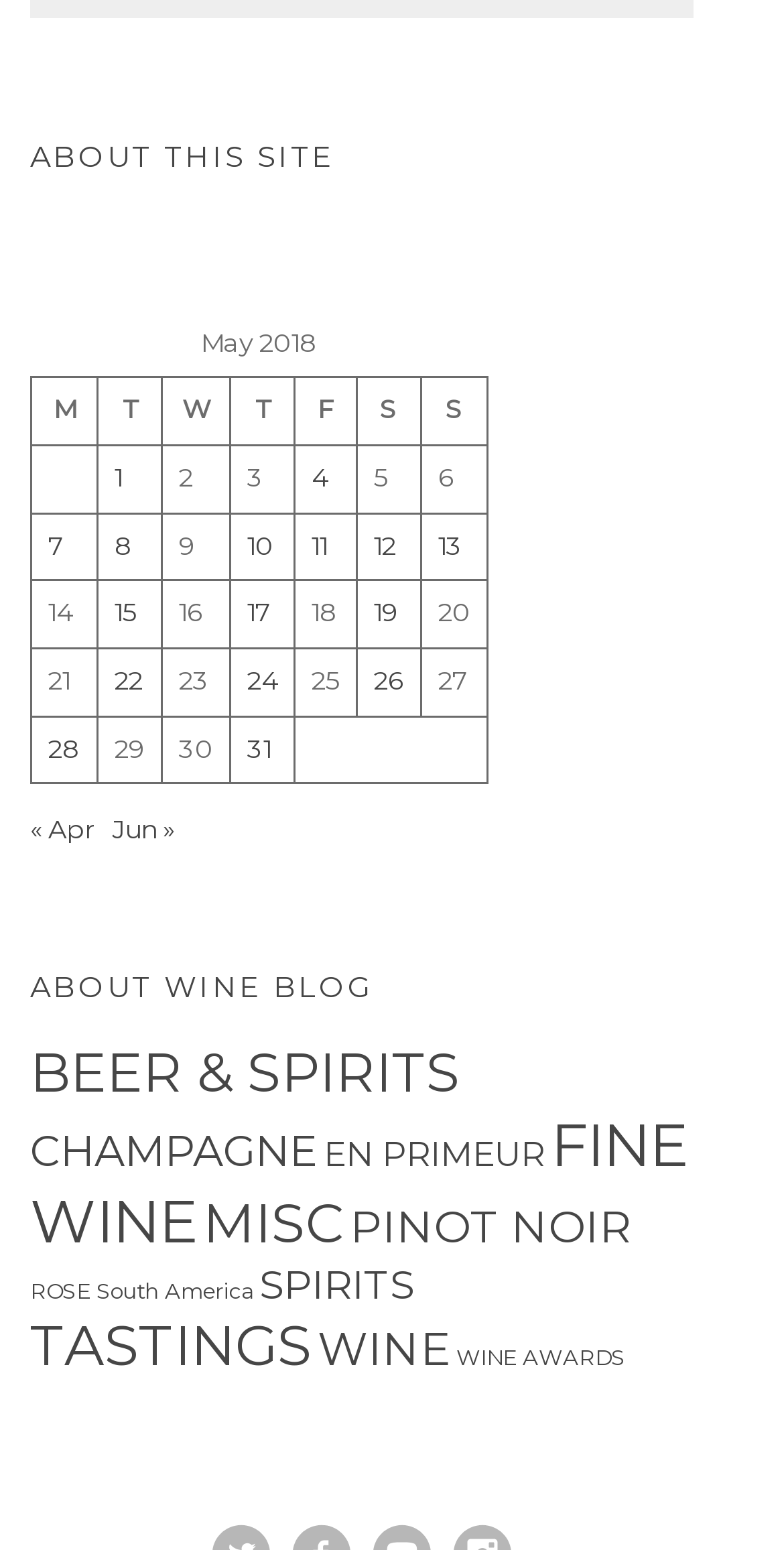What is the title of the first heading?
Using the image provided, answer with just one word or phrase.

ABOUT THIS SITE